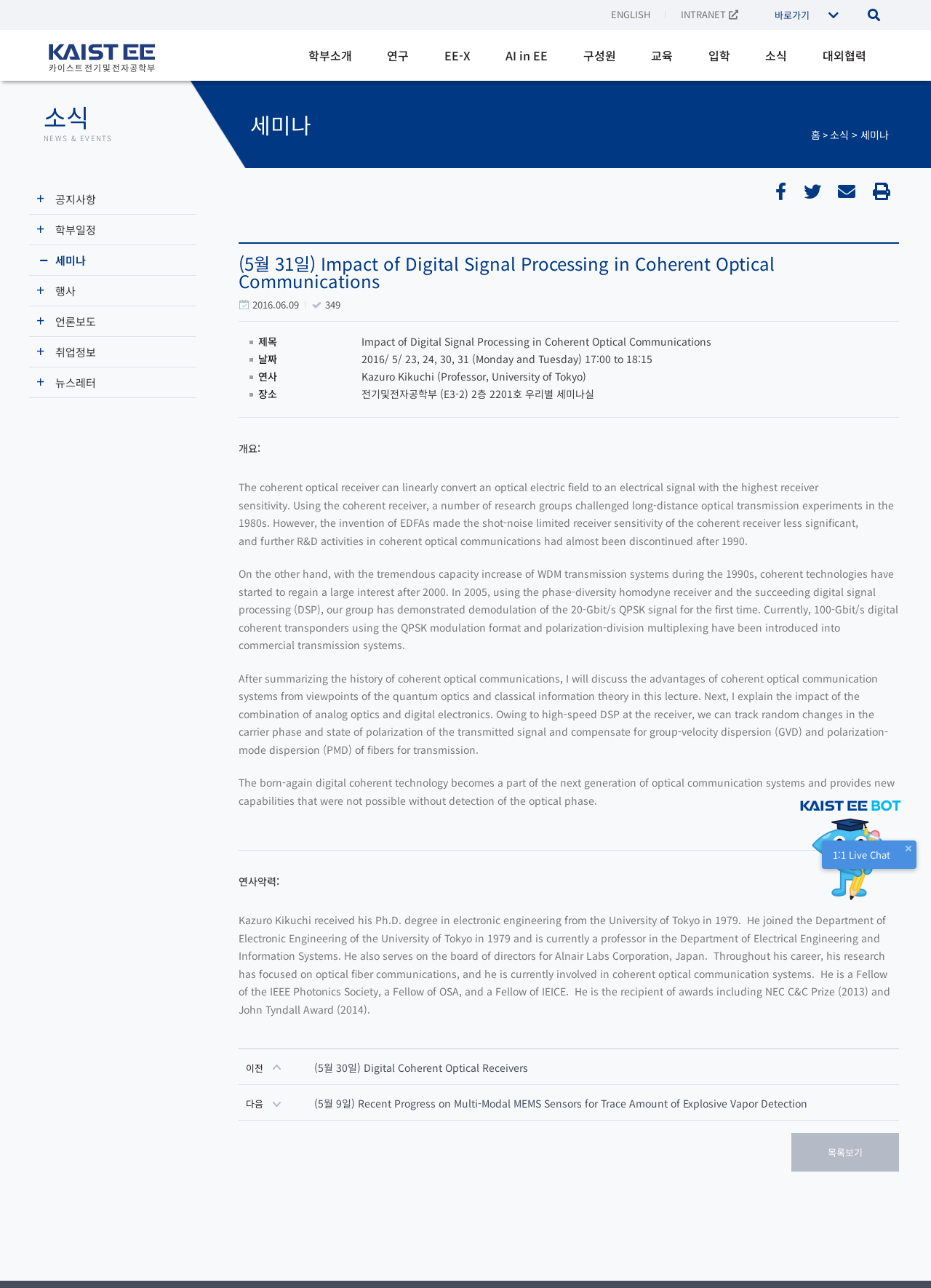What is the location of the seminar? Based on the image, give a response in one word or a short phrase.

전기및전자공학부 (E3-2) 2층 2201호 우리별 세미나실